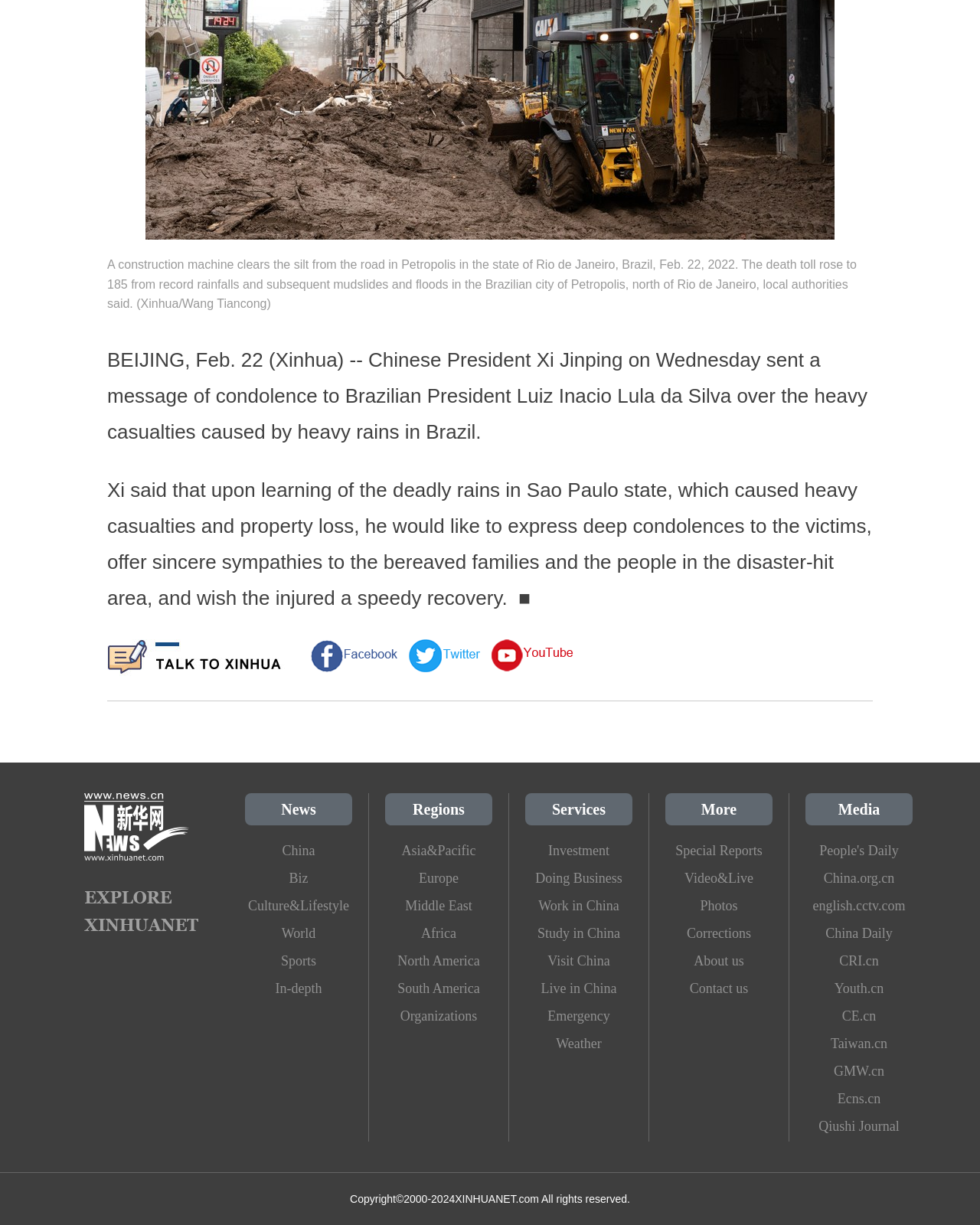Please specify the bounding box coordinates in the format (top-left x, top-left y, bottom-right x, bottom-right y), with all values as floating point numbers between 0 and 1. Identify the bounding box of the UI element described by: Study in China

[0.536, 0.75, 0.645, 0.773]